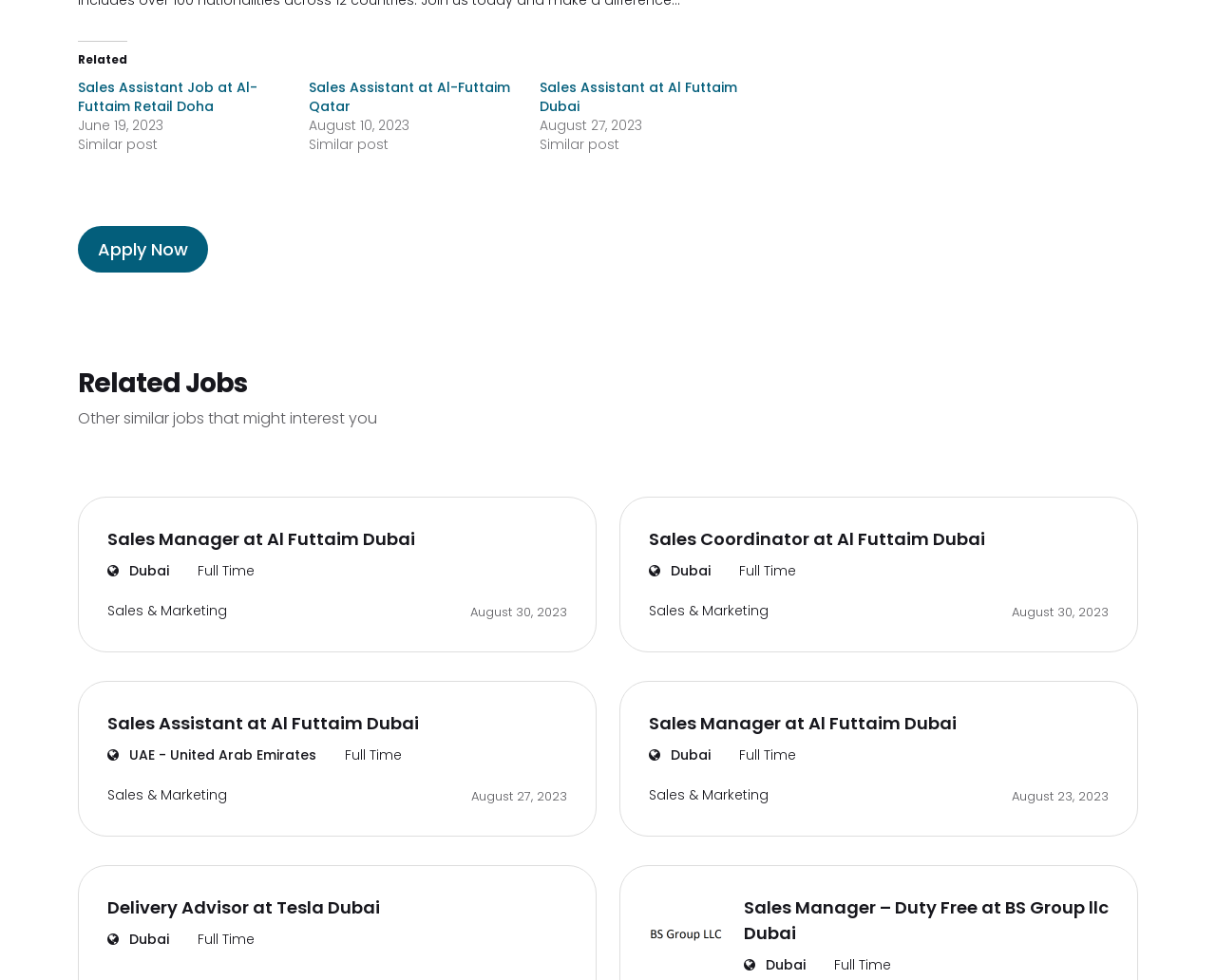What is the date of the 'Sales Assistant at Al Futtaim Dubai' job posting?
Carefully analyze the image and provide a thorough answer to the question.

The date of the 'Sales Assistant at Al Futtaim Dubai' job posting can be found by looking at the StaticText element with the text 'August 27, 2023' which is associated with the 'Sales Assistant at Al Futtaim Dubai' job link.